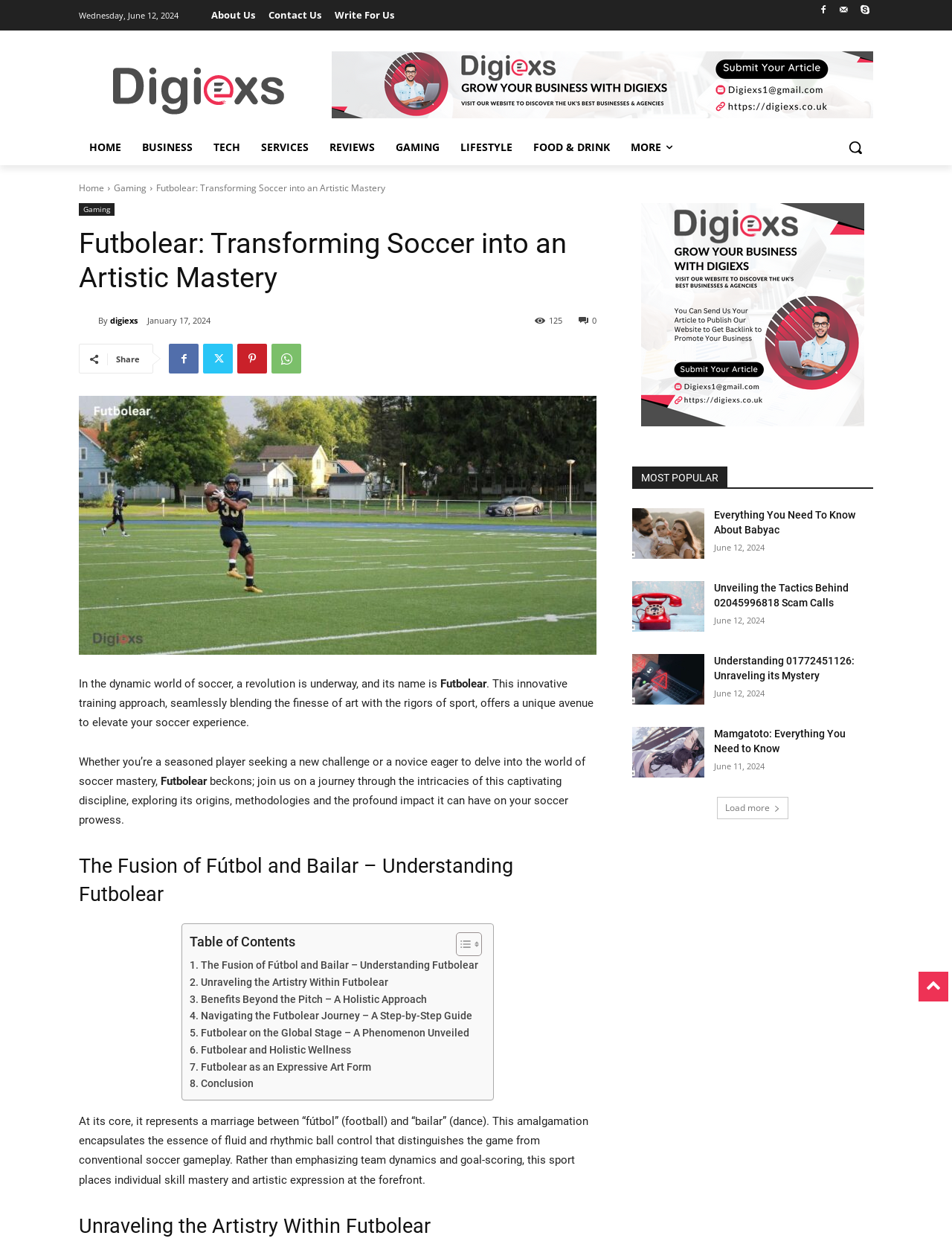Please find the bounding box coordinates of the clickable region needed to complete the following instruction: "Click on the 'Write For Us' link". The bounding box coordinates must consist of four float numbers between 0 and 1, i.e., [left, top, right, bottom].

[0.345, 0.0, 0.421, 0.024]